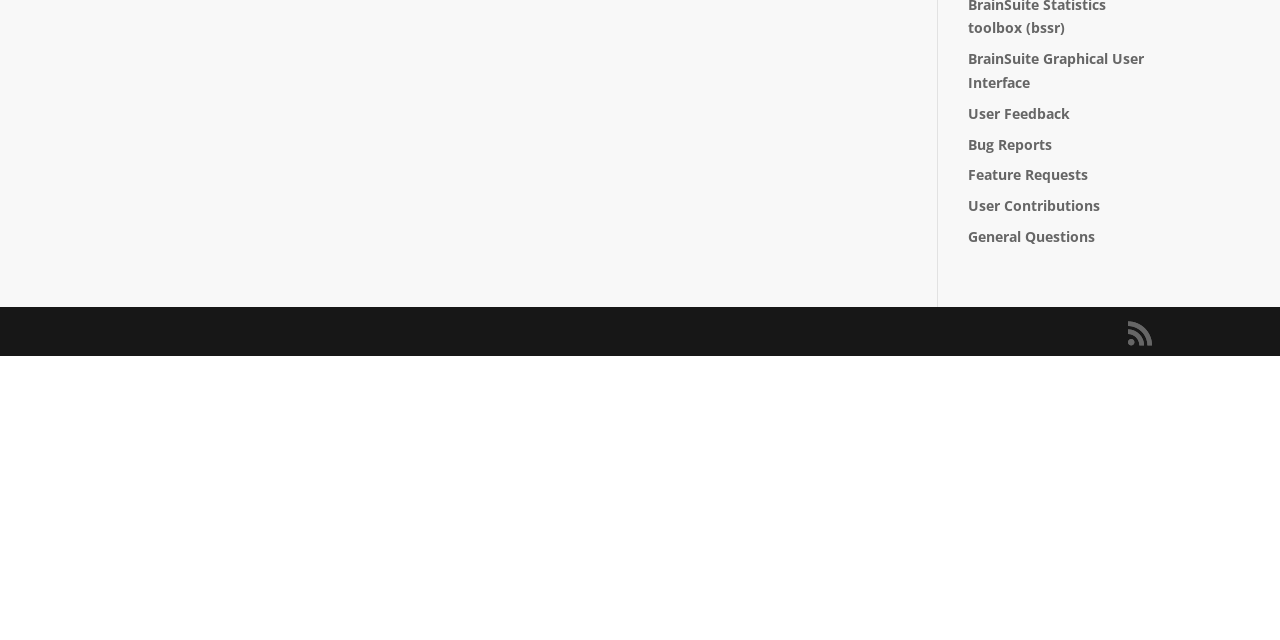Extract the bounding box coordinates of the UI element described by: "new home". The coordinates should include four float numbers ranging from 0 to 1, e.g., [left, top, right, bottom].

None